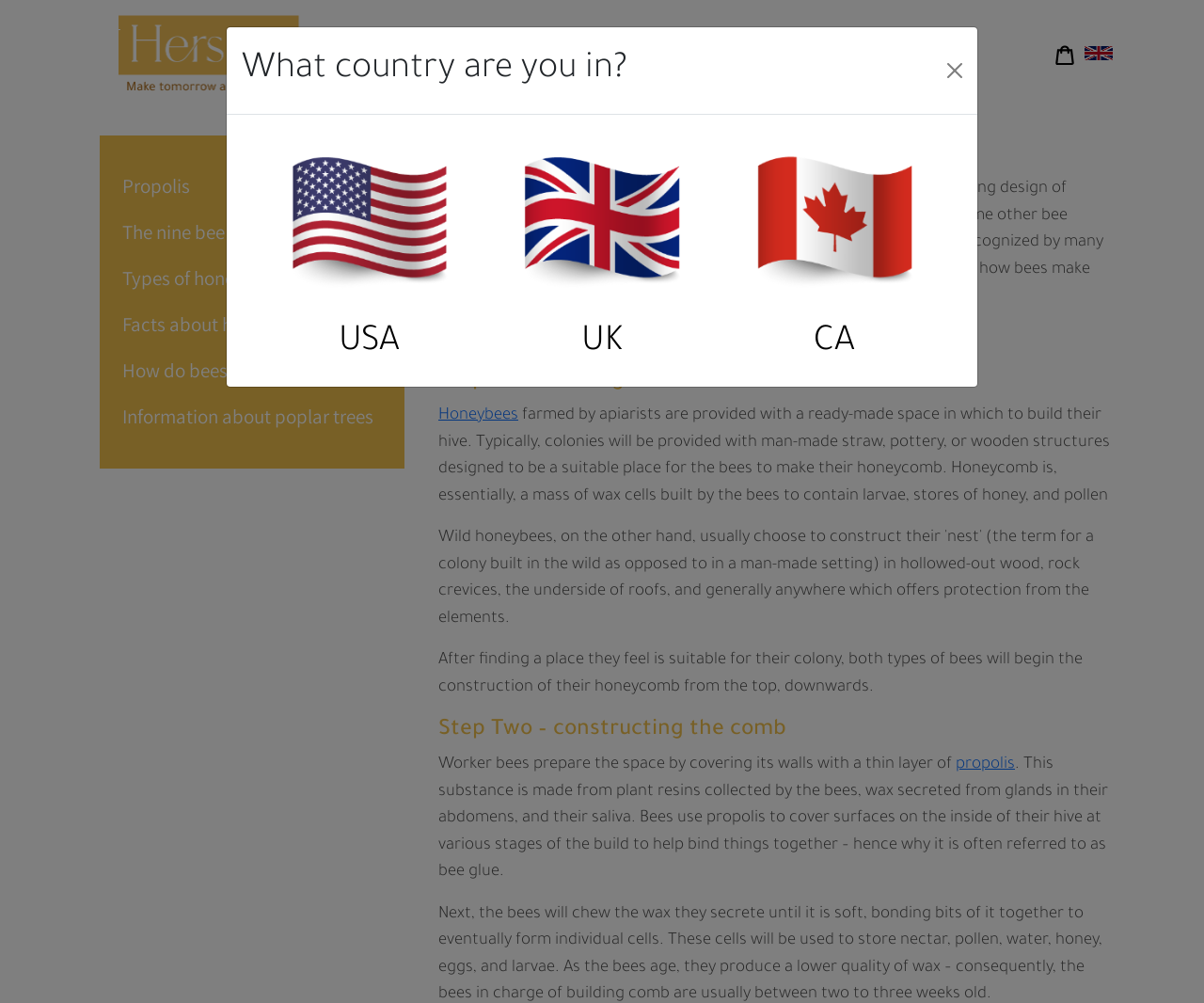Determine the coordinates of the bounding box for the clickable area needed to execute this instruction: "Close the dialog box".

[0.78, 0.055, 0.805, 0.085]